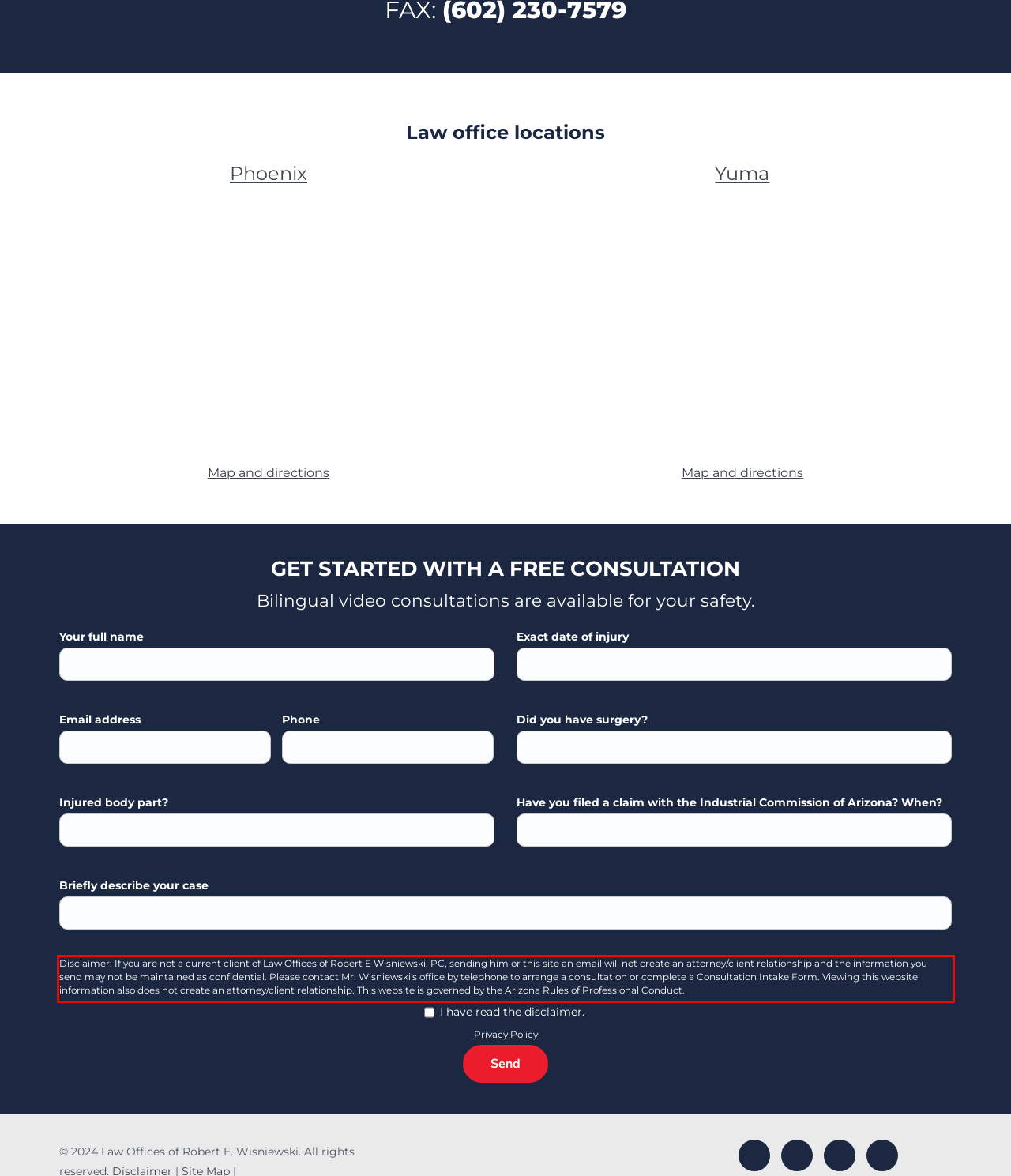Identify the red bounding box in the webpage screenshot and perform OCR to generate the text content enclosed.

Disclaimer: If you are not a current client of Law Offices of Robert E Wisniewski, PC, sending him or this site an email will not create an attorney/client relationship and the information you send may not be maintained as confidential. Please contact Mr. Wisniewski's office by telephone to arrange a consultation or complete a Consultation Intake Form. Viewing this website information also does not create an attorney/client relationship. This website is governed by the Arizona Rules of Professional Conduct.